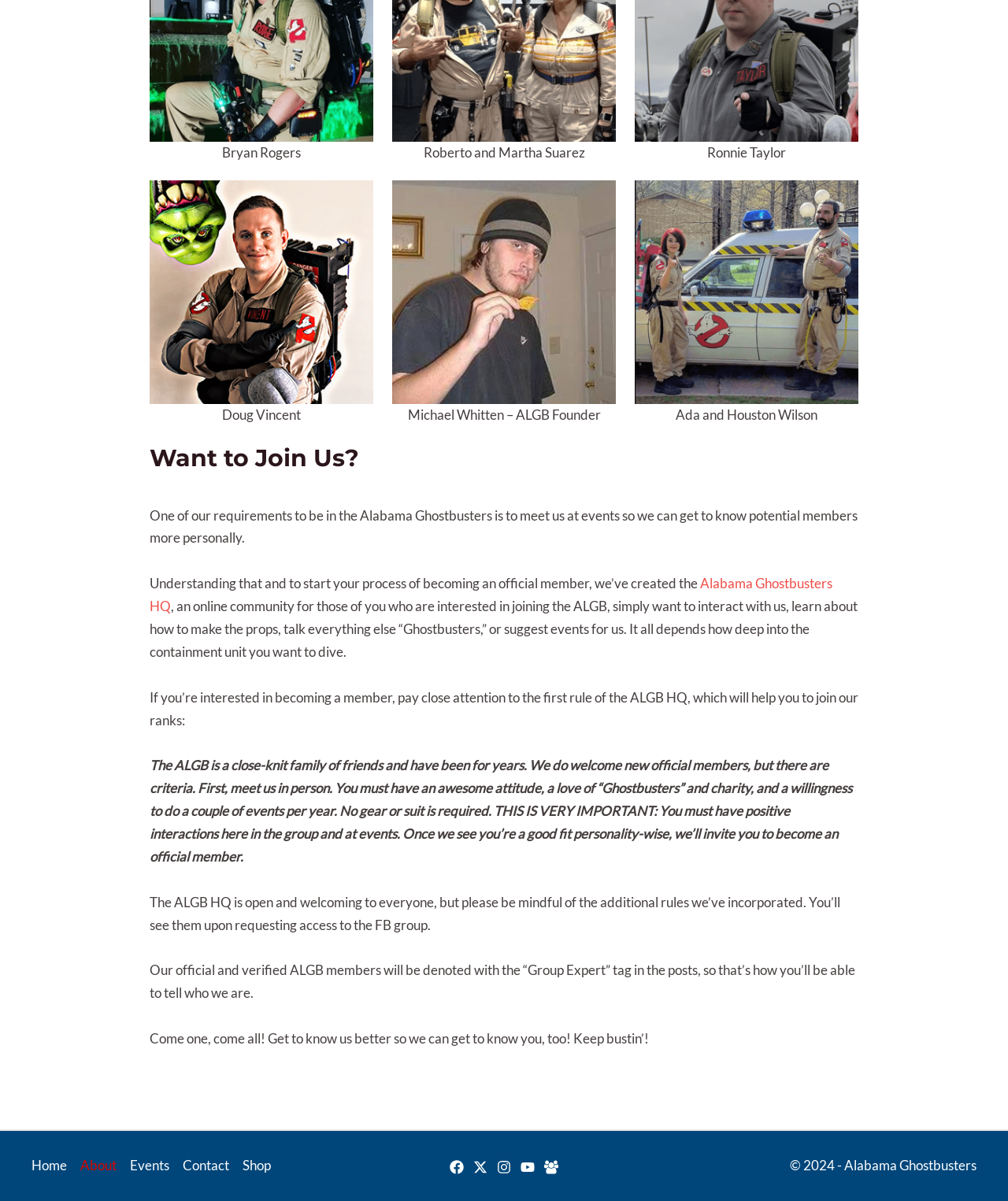Locate the bounding box coordinates of the area to click to fulfill this instruction: "Click the 'About' link". The bounding box should be presented as four float numbers between 0 and 1, in the order [left, top, right, bottom].

[0.073, 0.961, 0.122, 0.98]